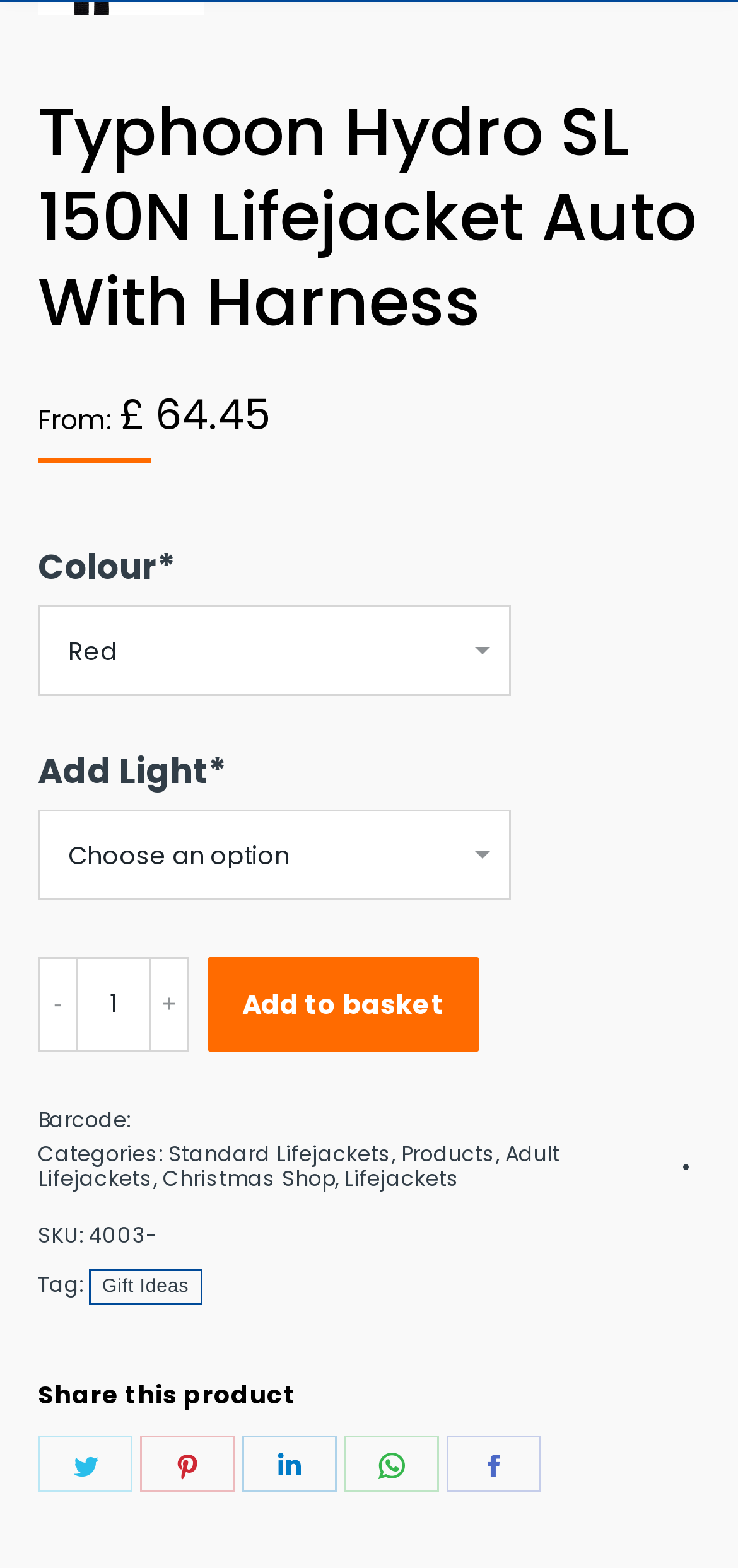What is the SKU of the product?
Refer to the image and provide a concise answer in one word or phrase.

4003-